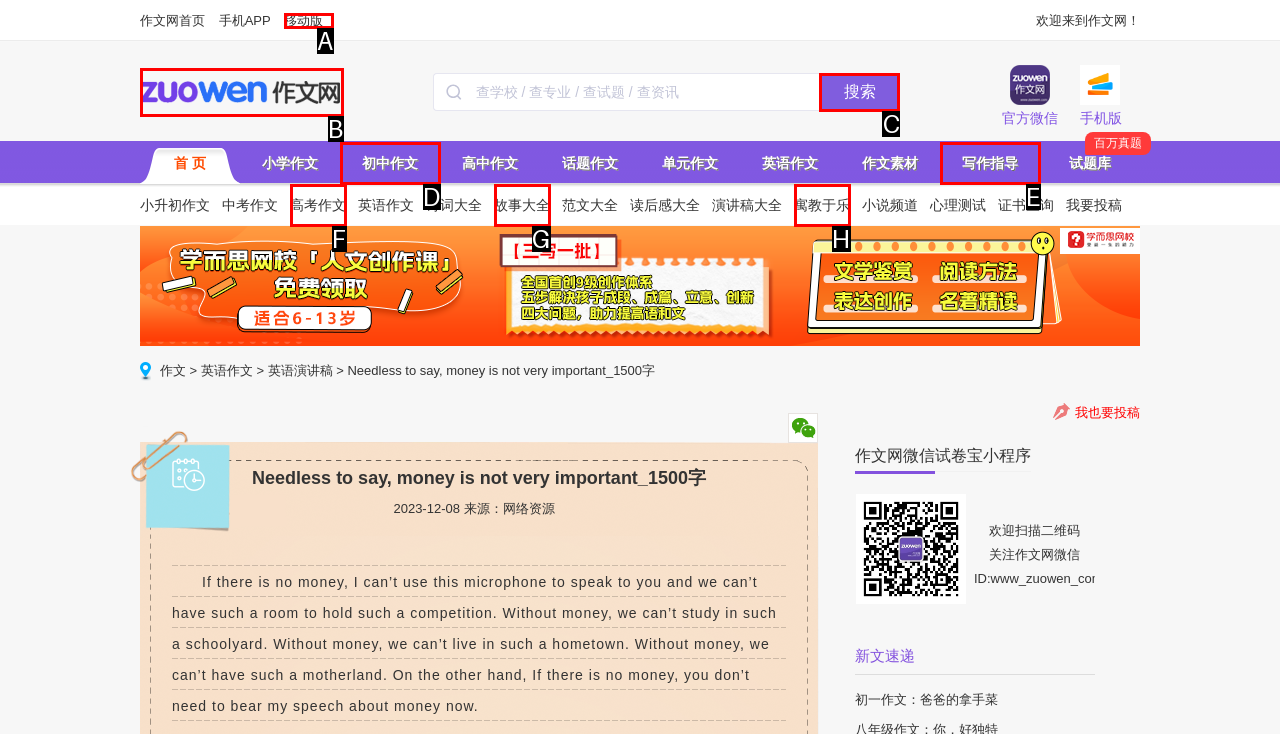Match the following description to the correct HTML element: Sign up Indicate your choice by providing the letter.

None